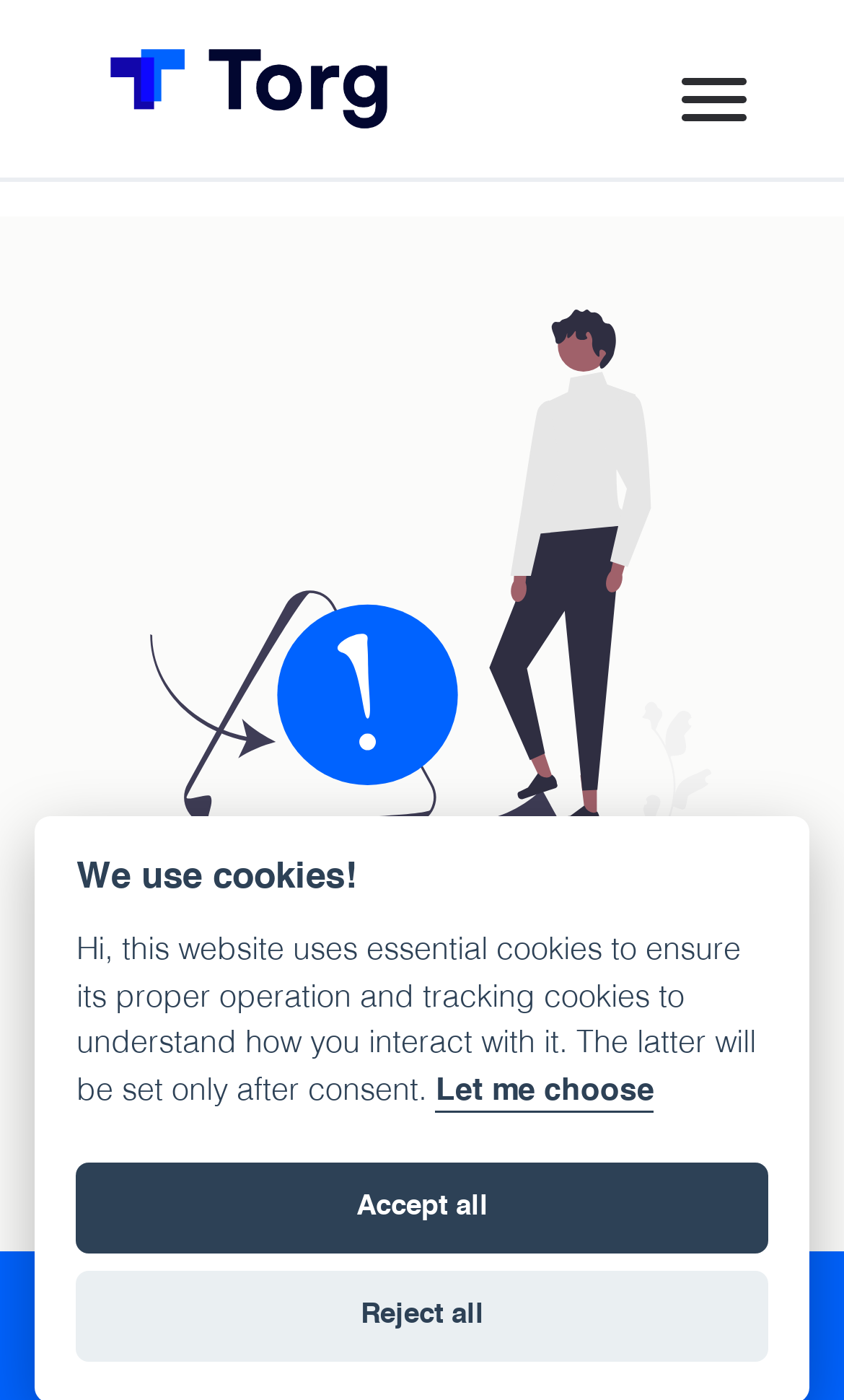Please provide a comprehensive response to the question below by analyzing the image: 
What is the image above the '404 - Not Found' heading?

I inferred that the image above the '404 - Not Found' heading is a logo or icon because of its placement and size, which is similar to the 'Torg' logo at the top left corner of the webpage.